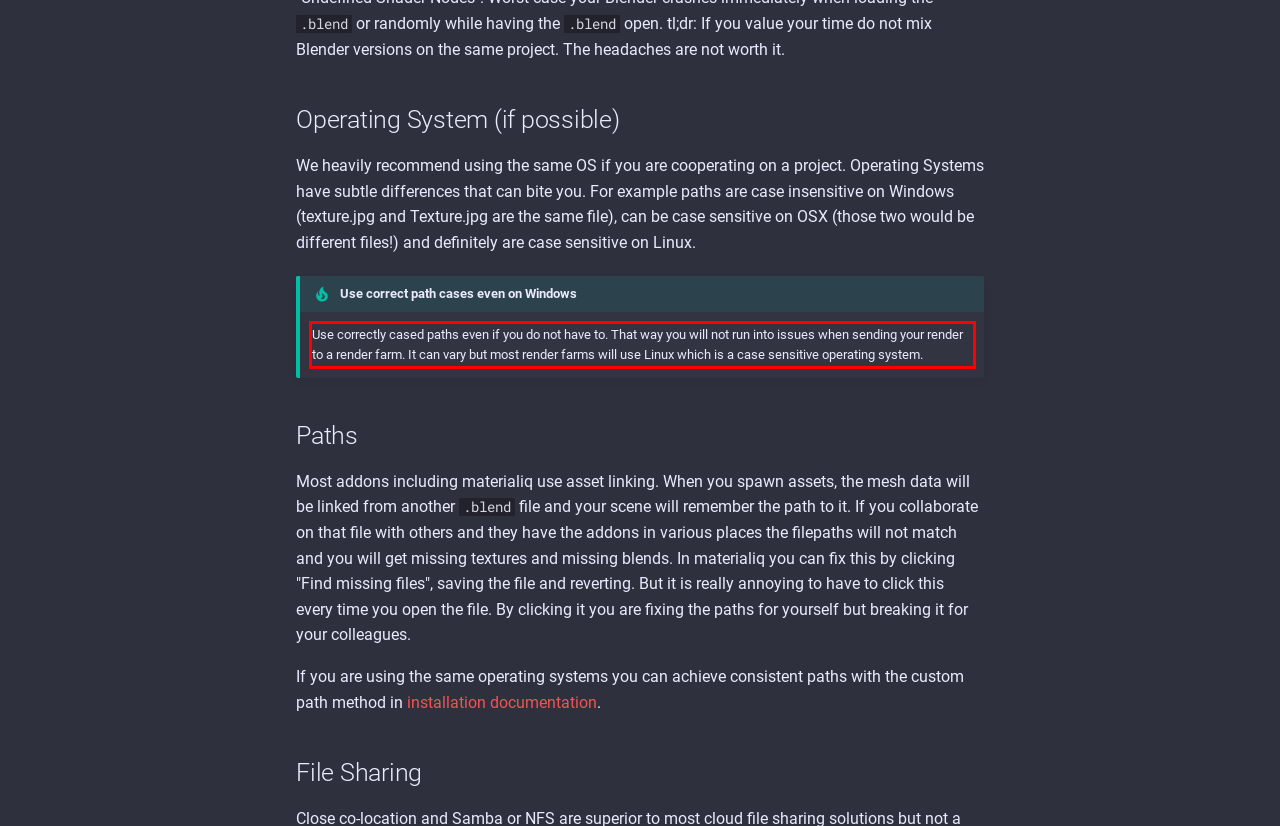You are provided with a screenshot of a webpage that includes a red bounding box. Extract and generate the text content found within the red bounding box.

Use correctly cased paths even if you do not have to. That way you will not run into issues when sending your render to a render farm. It can vary but most render farms will use Linux which is a case sensitive operating system.